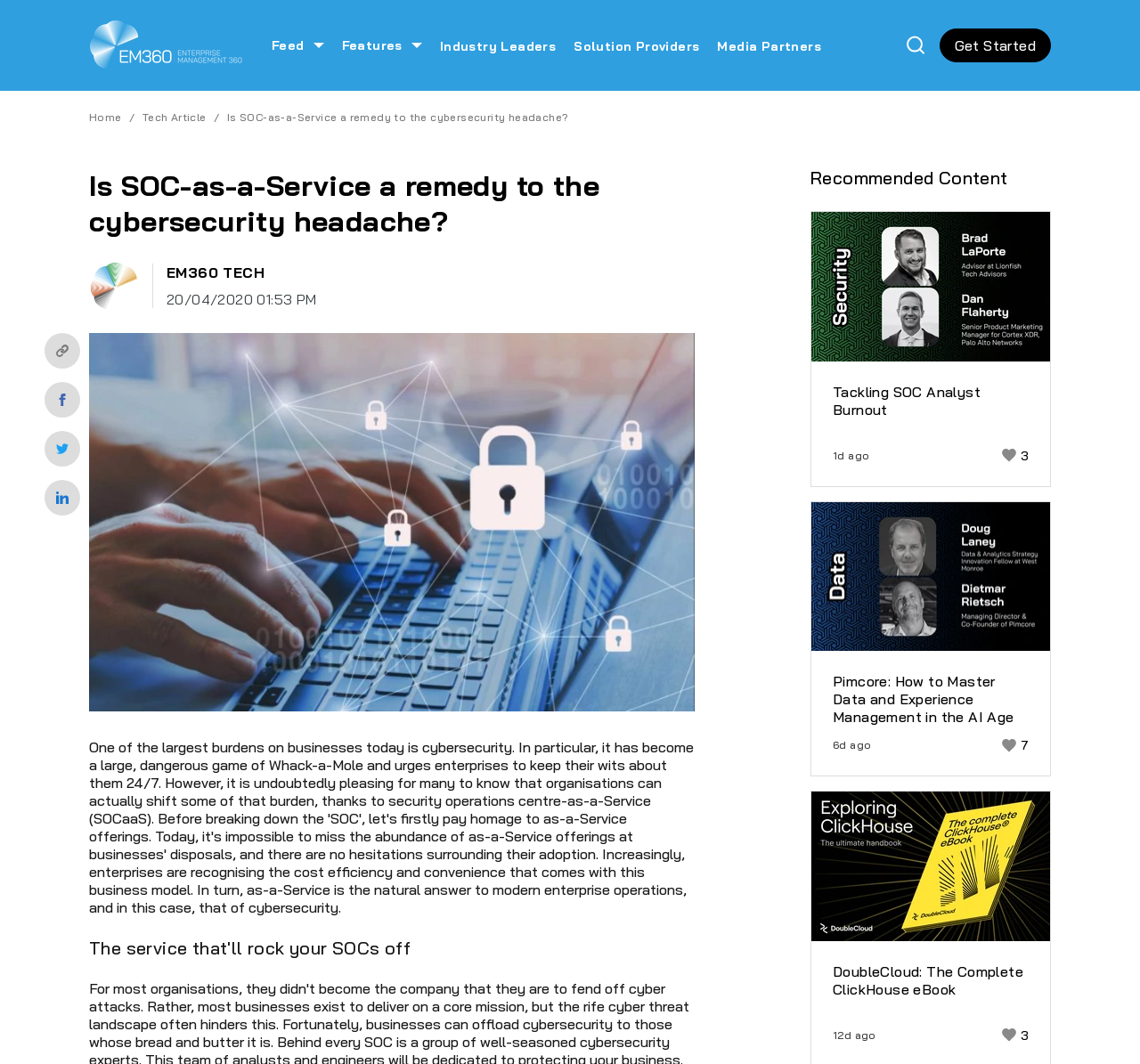Please find the bounding box coordinates of the clickable region needed to complete the following instruction: "Get started with the service". The bounding box coordinates must consist of four float numbers between 0 and 1, i.e., [left, top, right, bottom].

[0.824, 0.027, 0.922, 0.059]